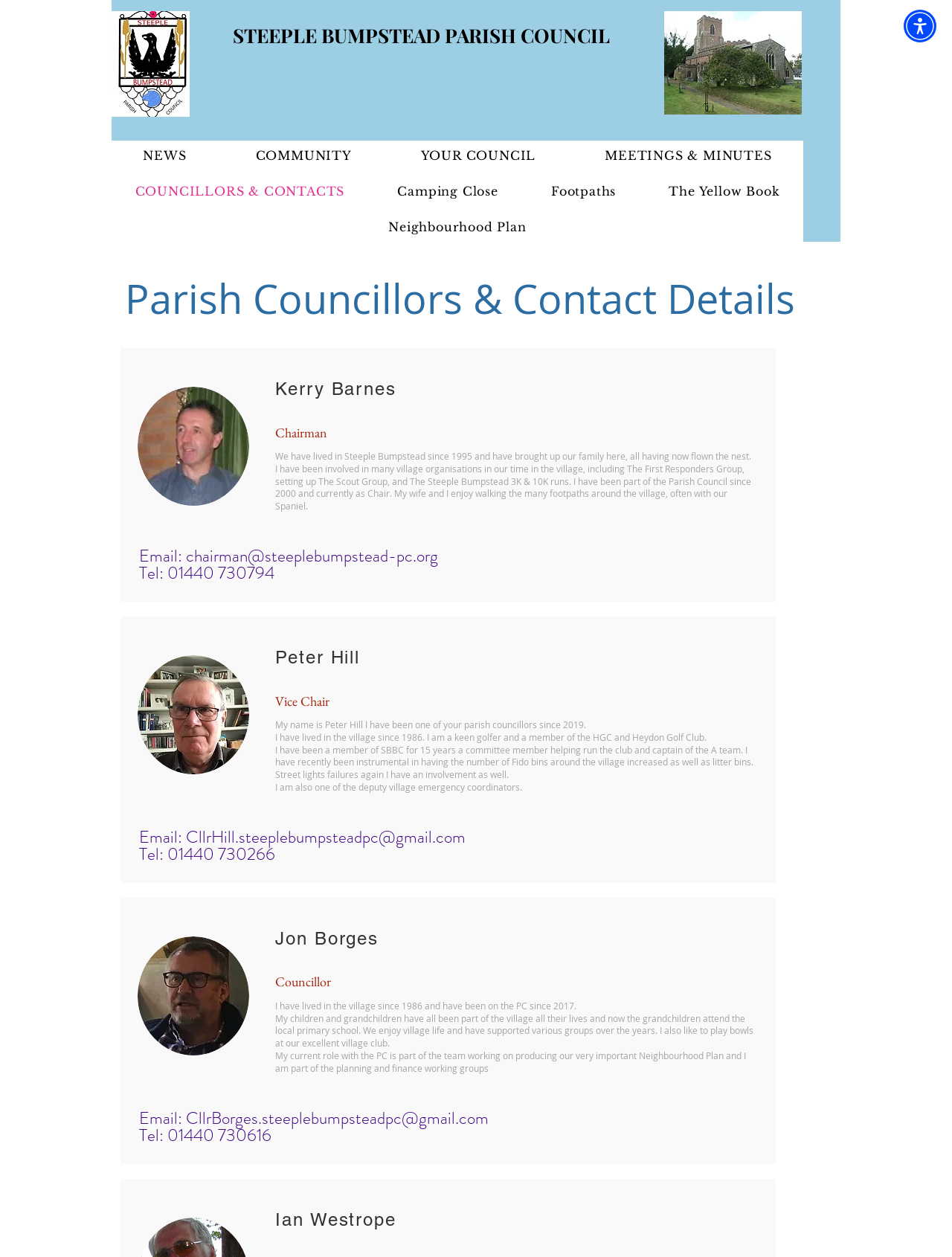Determine the main heading of the webpage and generate its text.

STEEPLE BUMPSTEAD PARISH COUNCIL